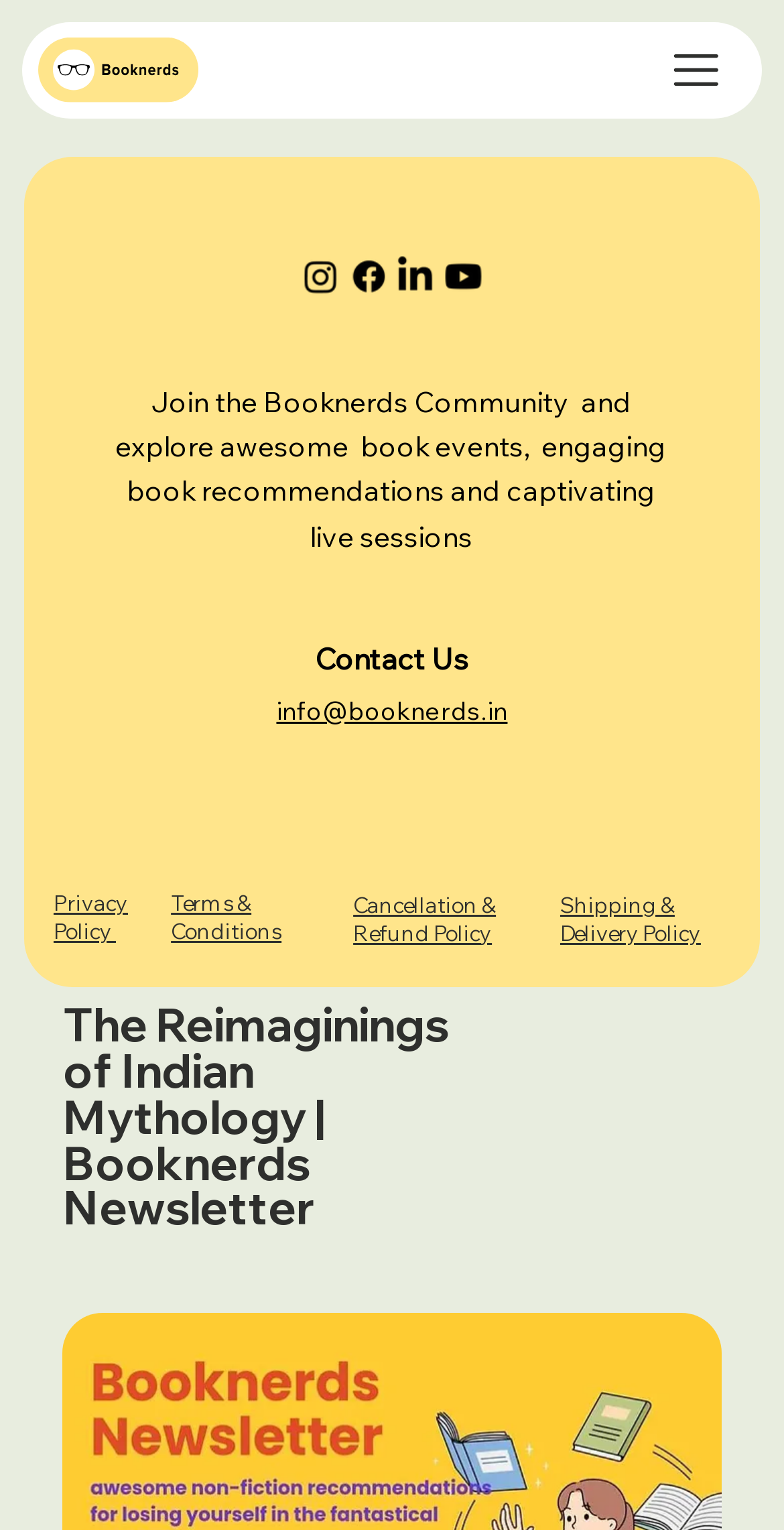Use a single word or phrase to answer the question:
How many policy links are available?

4